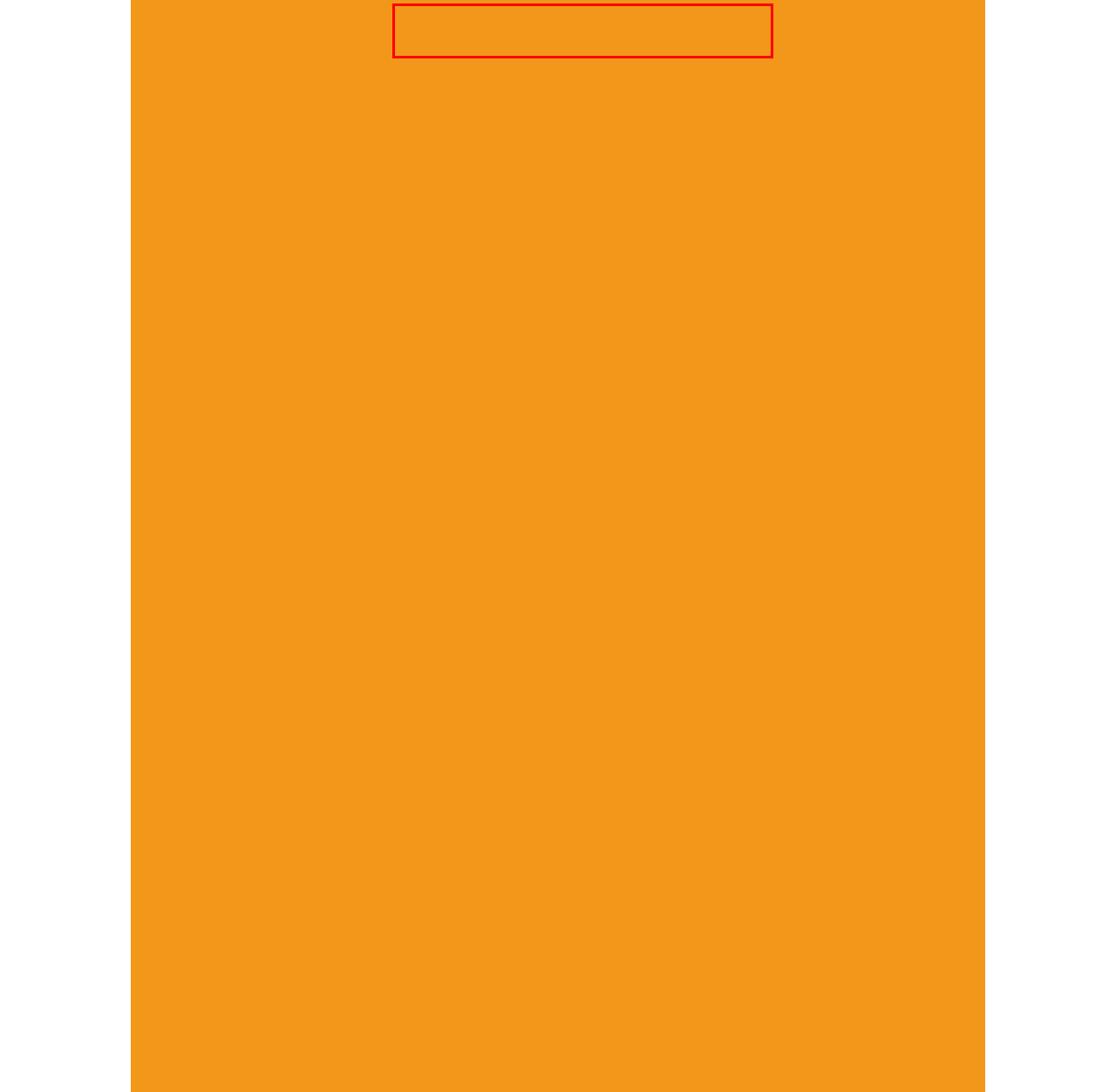Please extract the text content from the UI element enclosed by the red rectangle in the screenshot.

With our background of experience, we provide the basis for decision-making and point out options for action. In doing this, we do not set out the path to be taken, but instead support the consulter in the process of becoming clear about their own situation and own aims.